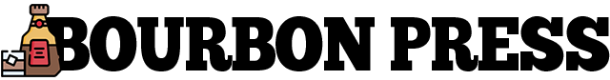What type of content can be found on the webpage?
Using the visual information, answer the question in a single word or phrase.

Articles, reviews, and insights